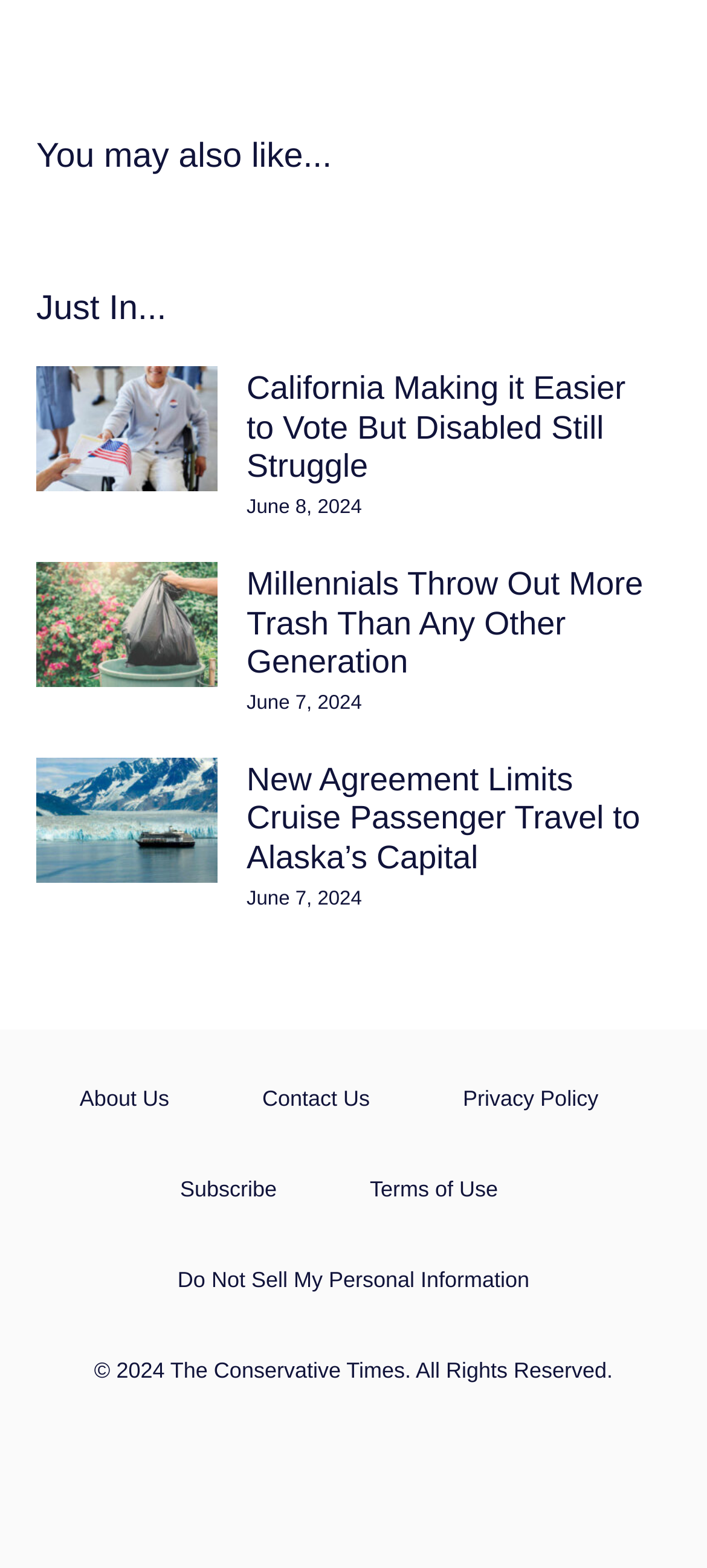Please predict the bounding box coordinates (top-left x, top-left y, bottom-right x, bottom-right y) for the UI element in the screenshot that fits the description: Best Web Hosting 2024

None